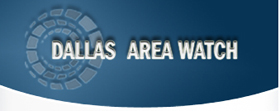Generate an in-depth description of the visual content.

The image features the logo of the "Dallas Area Watch," prominently displayed in white bold letters against a dark blue background. This emblem signifies the organization's commitment to public safety in the Dallas area, focusing on crime incident data and neighborhood activity. The logo is framed by a circular design that enhances its visual appeal and symbolizes vigilance and community engagement. The Dallas Area Watch operates as a non-profit organization, offering free public services related to crime reporting and community safety information. This initiative aims to keep residents informed about local crime incidents and trends.